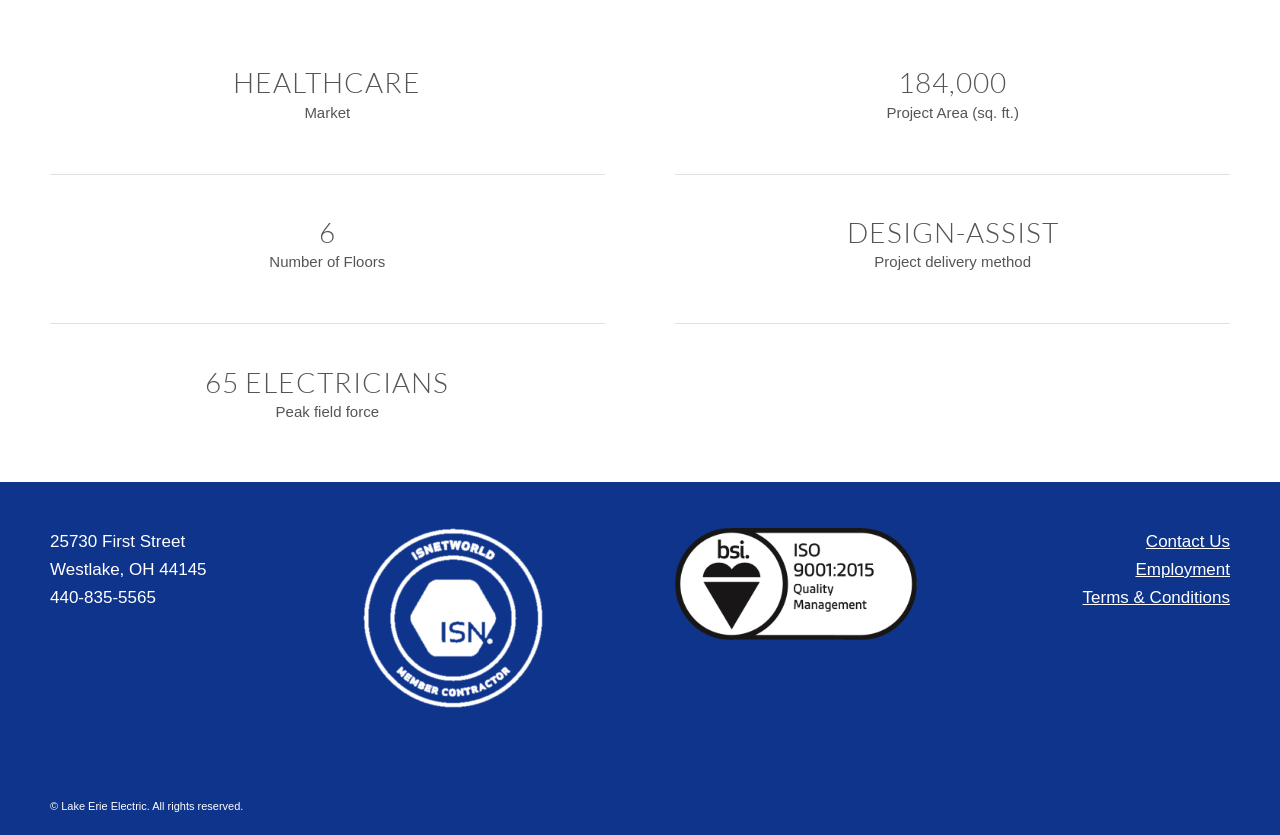What is the phone number of the healthcare facility?
Based on the visual, give a brief answer using one word or a short phrase.

440-835-5565